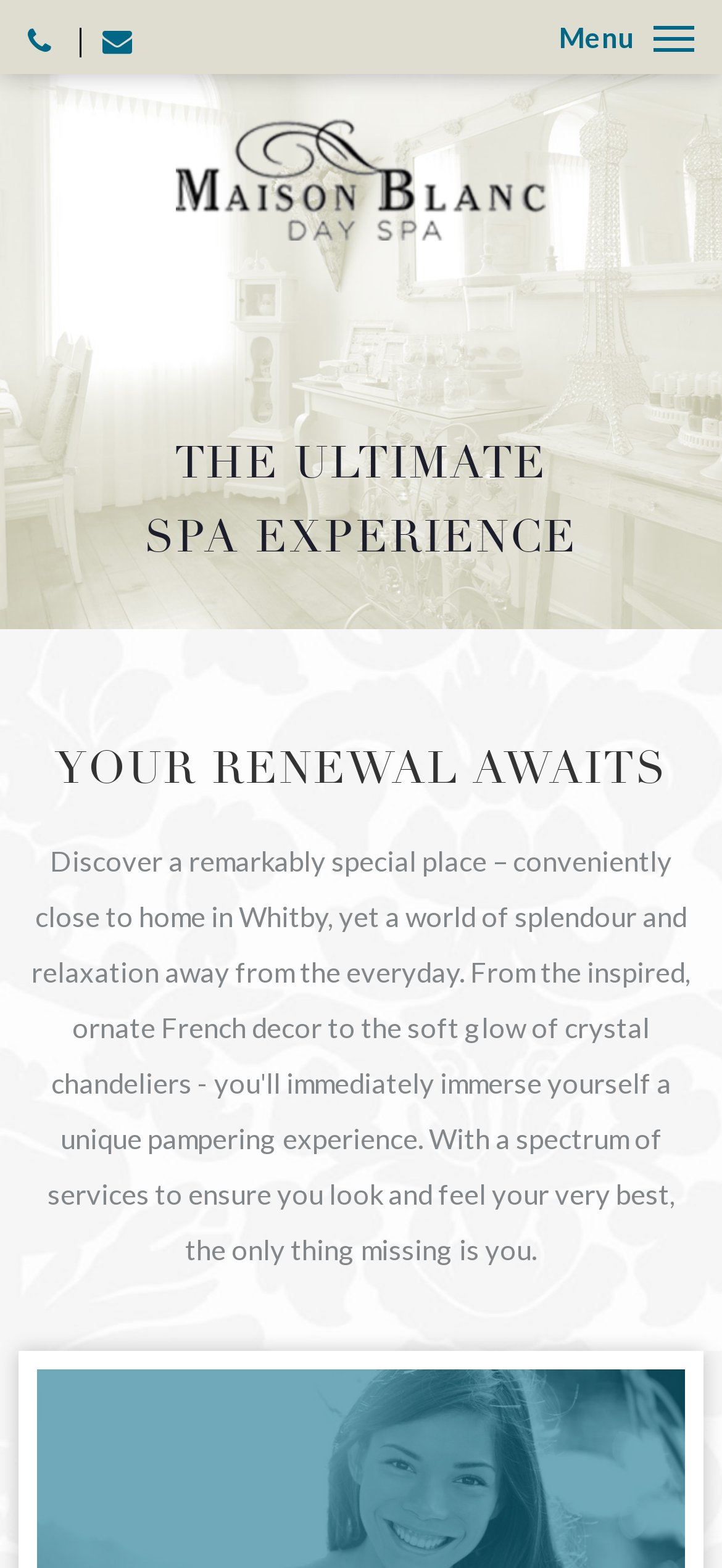What is the purpose of the textbox?
Look at the screenshot and provide an in-depth answer.

The textbox is labeled 'enter your email...' and is accompanied by a 'Go' button, suggesting that it is used to enter an email address to receive some kind of information or subscription.